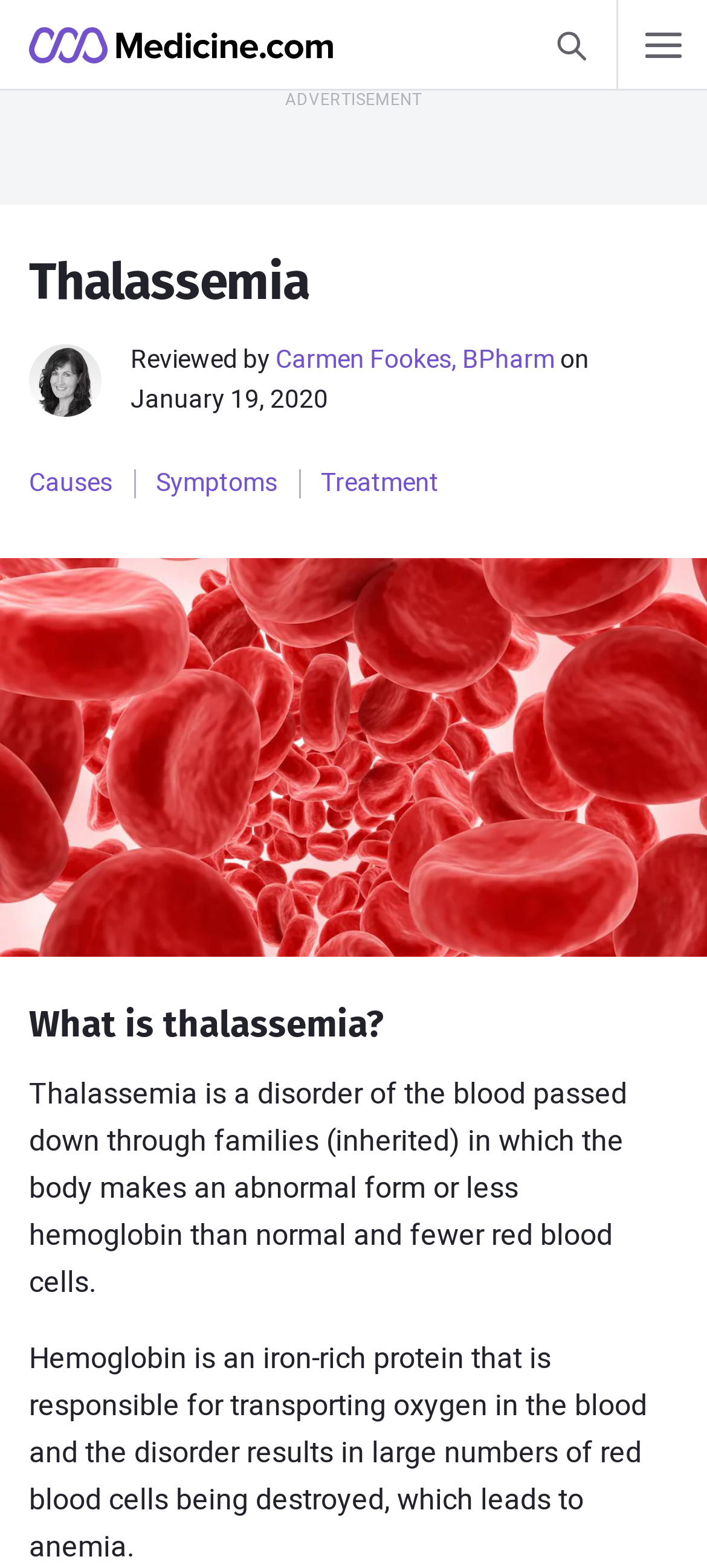Determine the bounding box coordinates for the area that should be clicked to carry out the following instruction: "View all Health Guides".

[0.041, 0.339, 0.515, 0.364]